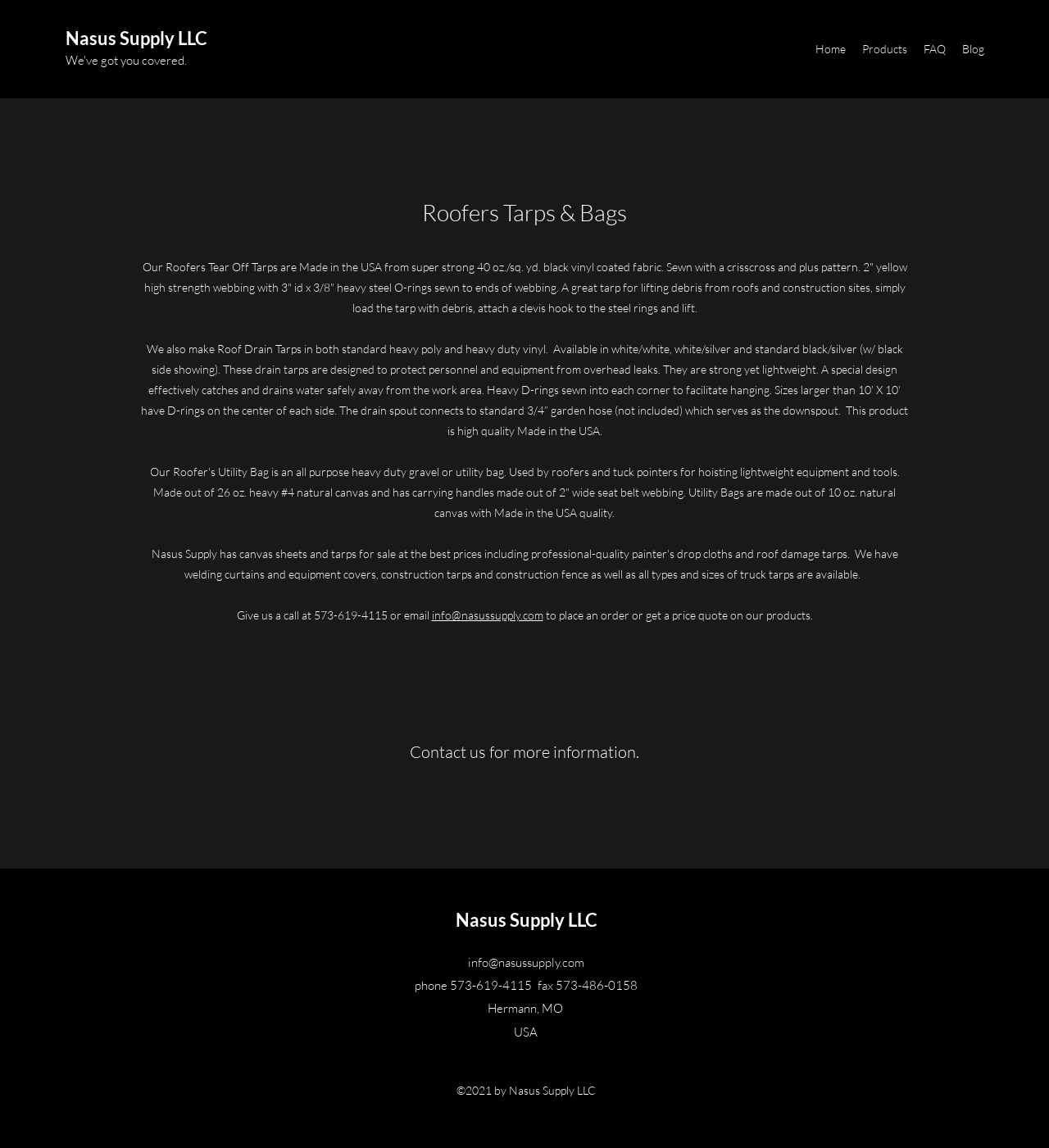Answer this question in one word or a short phrase: What is the phone number to contact Nasus Supply LLC?

573-619-4115